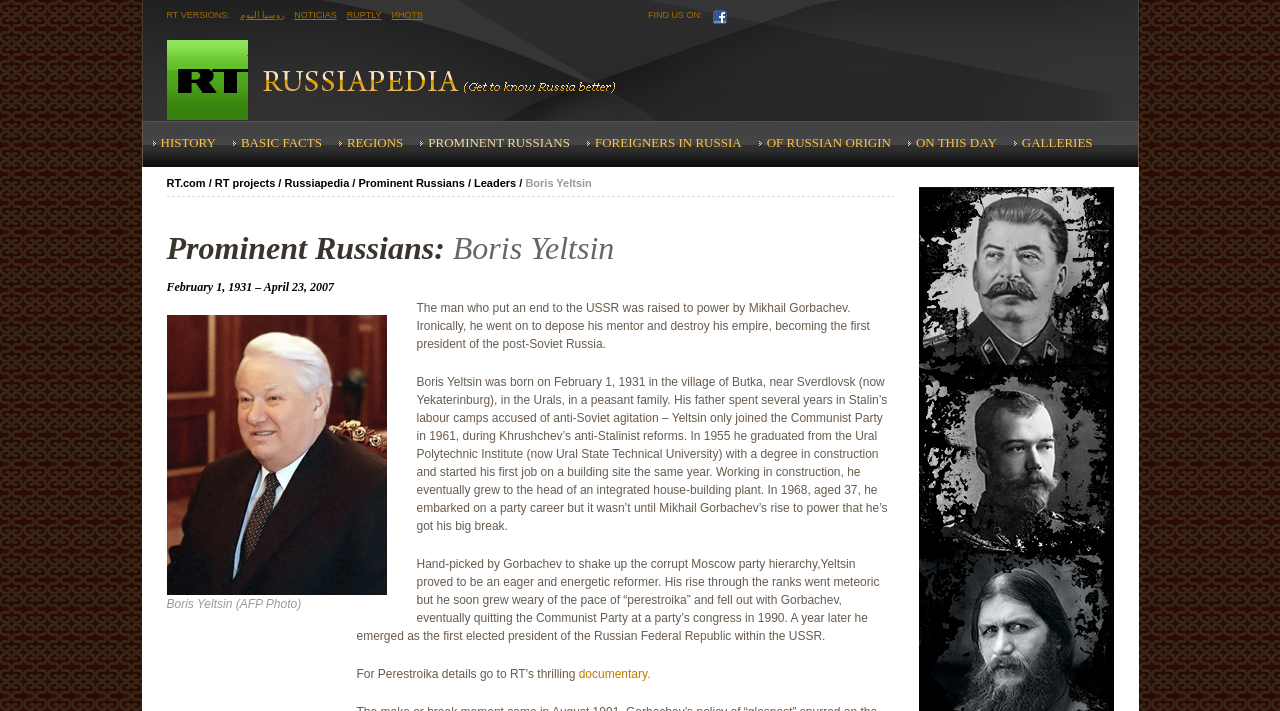Refer to the element description روسيا اليوم and identify the corresponding bounding box in the screenshot. Format the coordinates as (top-left x, top-left y, bottom-right x, bottom-right y) with values in the range of 0 to 1.

[0.187, 0.014, 0.222, 0.028]